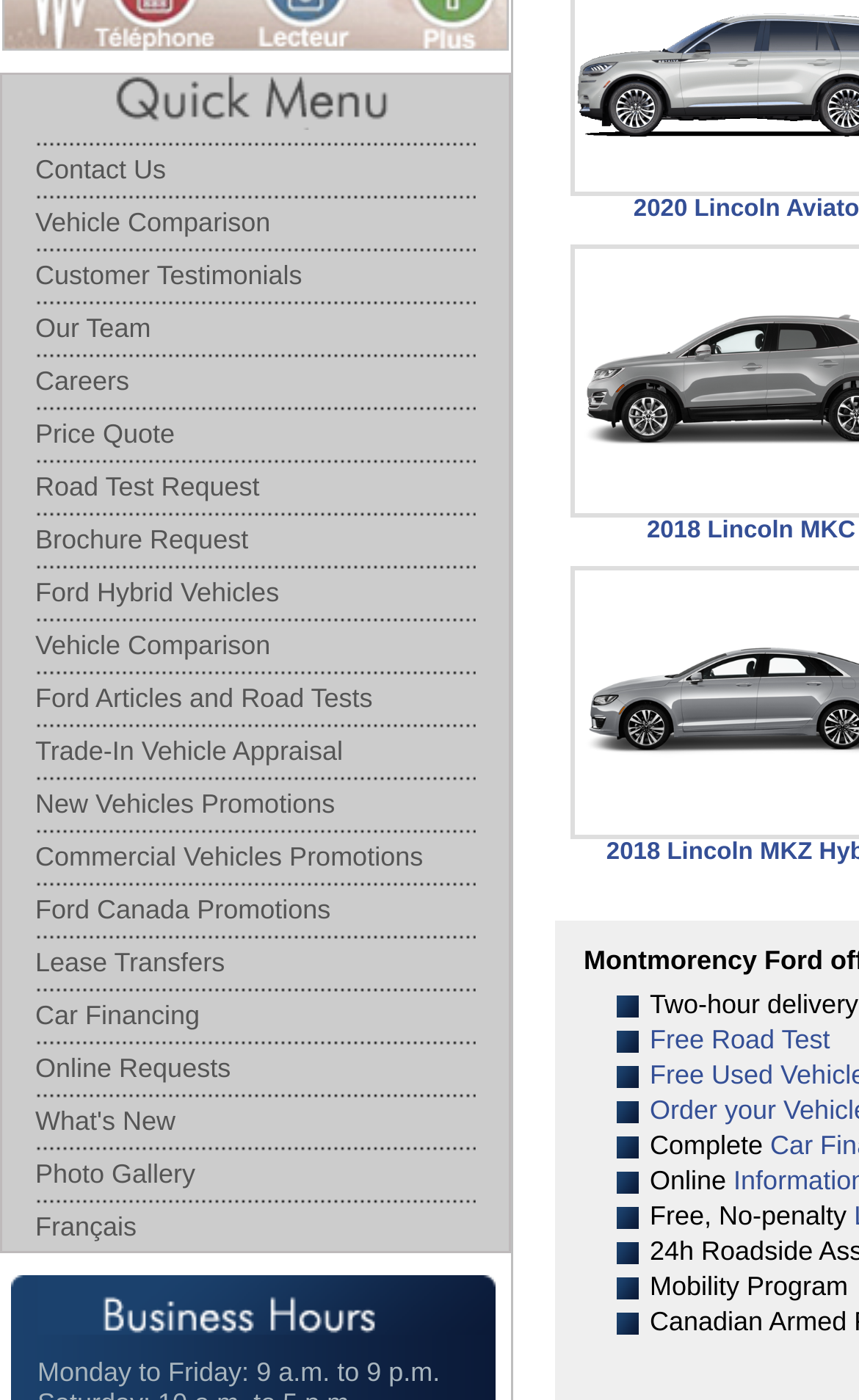Identify the bounding box for the UI element specified in this description: "Contact Us". The coordinates must be four float numbers between 0 and 1, formatted as [left, top, right, bottom].

[0.041, 0.101, 0.554, 0.138]